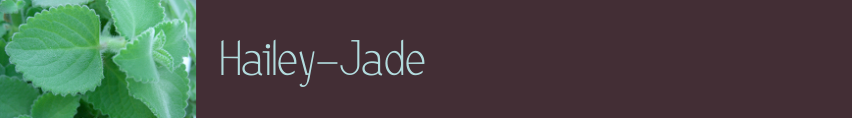What font color is used for the name 'Hailey-Jade'?
Please answer using one word or phrase, based on the screenshot.

soft, light blue